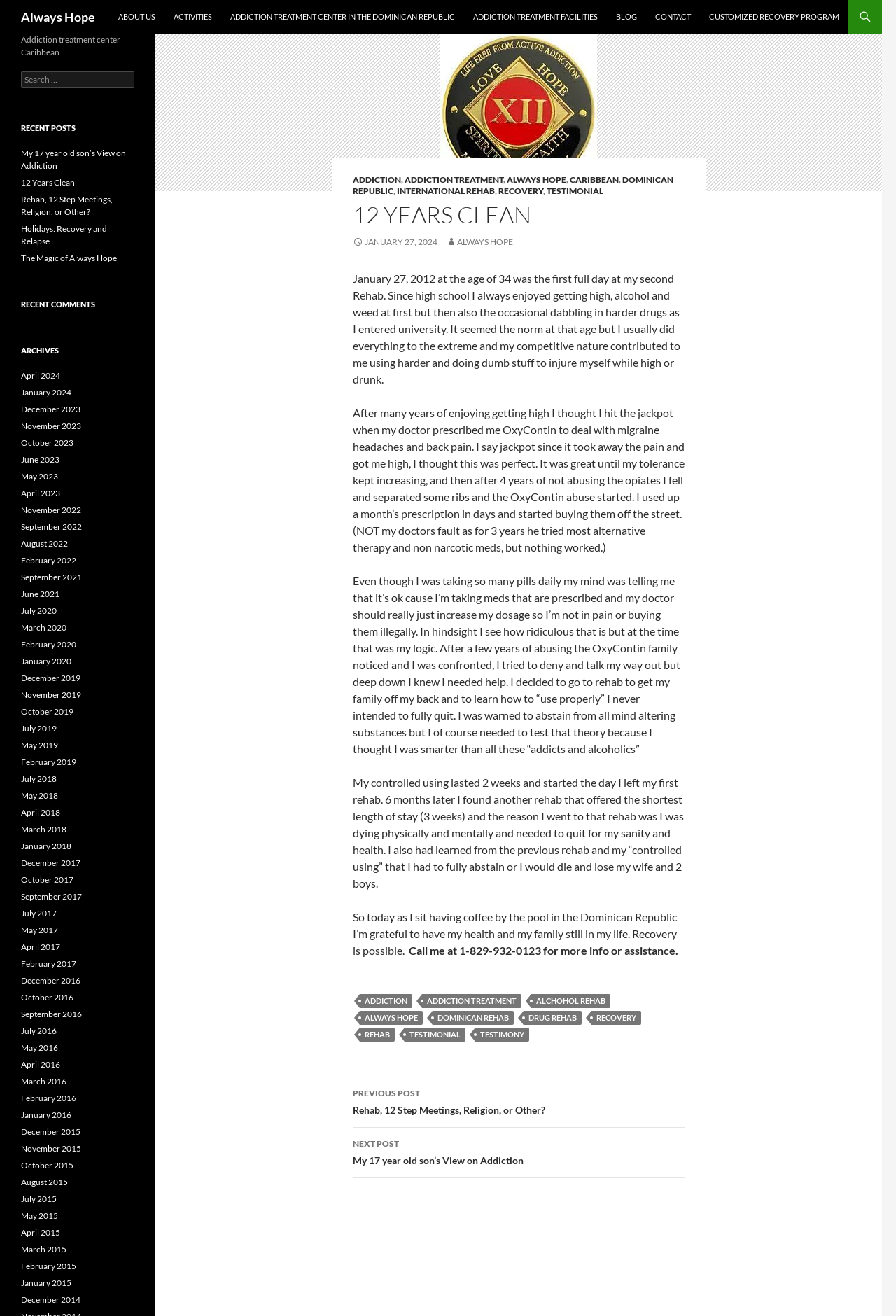What is the name of the medication prescribed by the doctor?
Could you answer the question in a detailed manner, providing as much information as possible?

The name of the medication prescribed by the doctor can be found in the text 'After many years of enjoying getting high I thought I hit the jackpot when my doctor prescribed me OxyContin to deal with migraine headaches and back pain'.